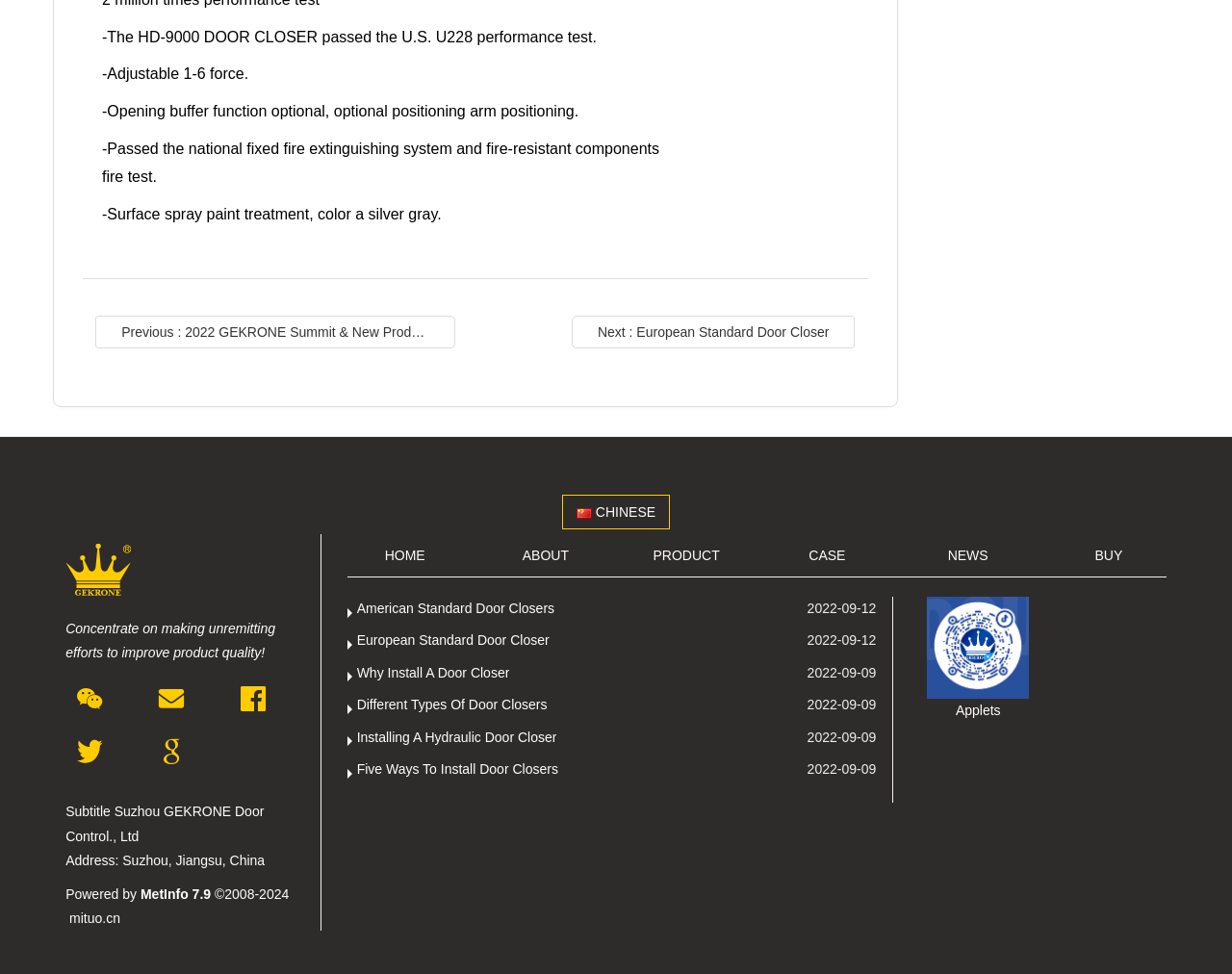Specify the bounding box coordinates of the region I need to click to perform the following instruction: "Click the 'HOME' link". The coordinates must be four float numbers in the range of 0 to 1, i.e., [left, top, right, bottom].

[0.312, 0.562, 0.345, 0.578]